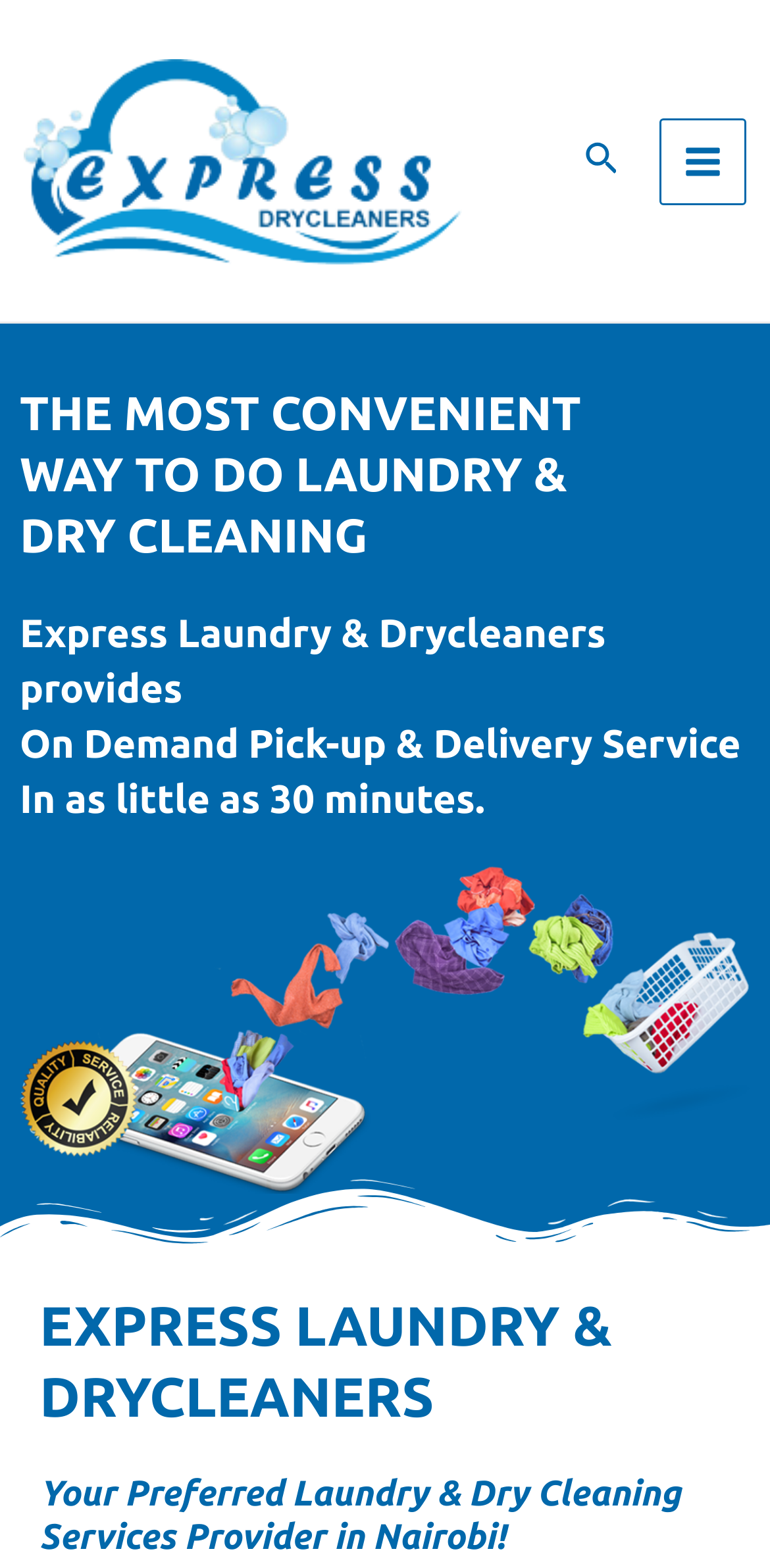Reply to the question with a brief word or phrase: What is the purpose of the search icon link?

To search